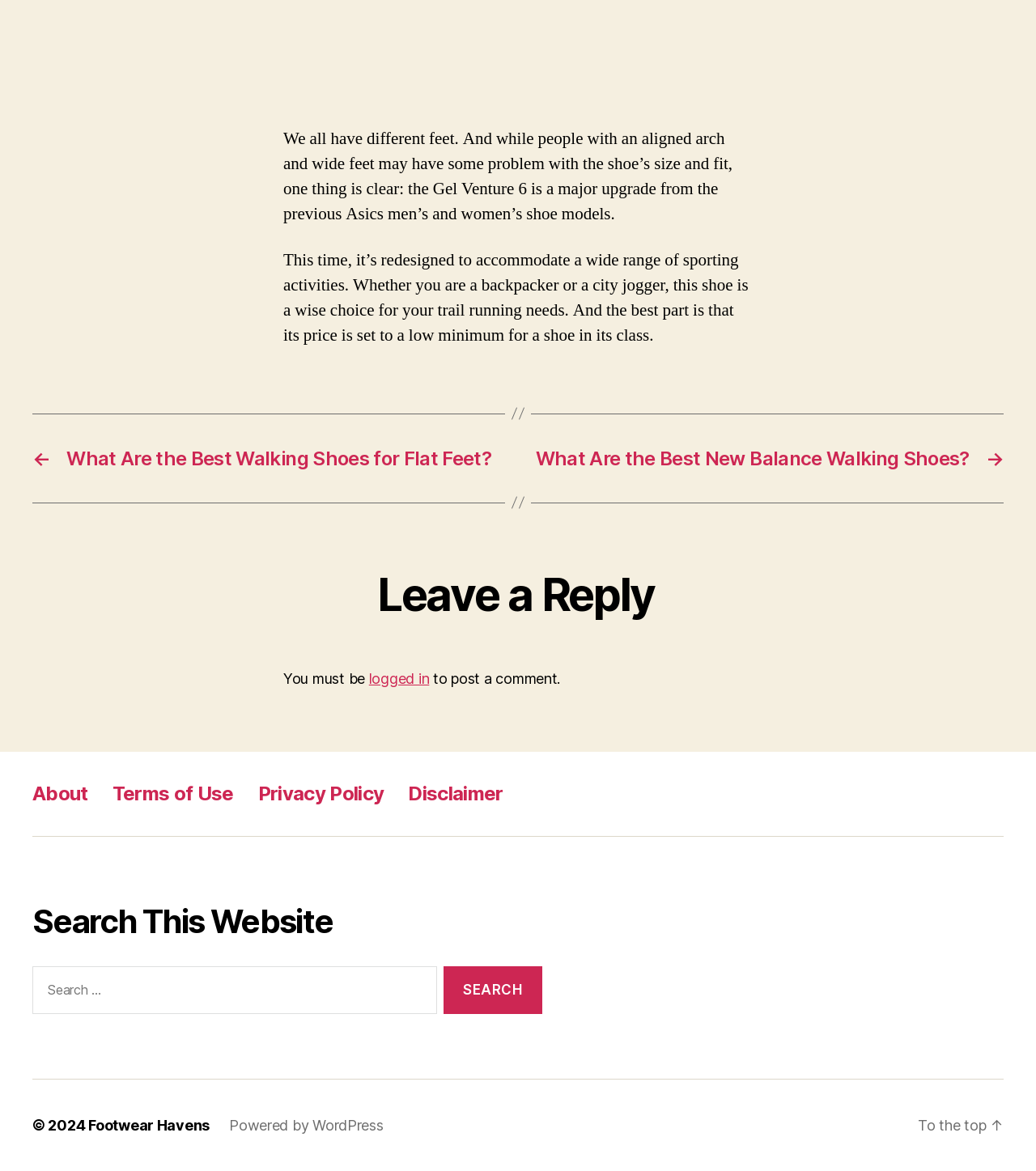What is the copyright year of the website?
Please respond to the question with a detailed and thorough explanation.

The copyright year can be inferred from the text content, specifically the sentence '© 2024' at the bottom of the webpage.